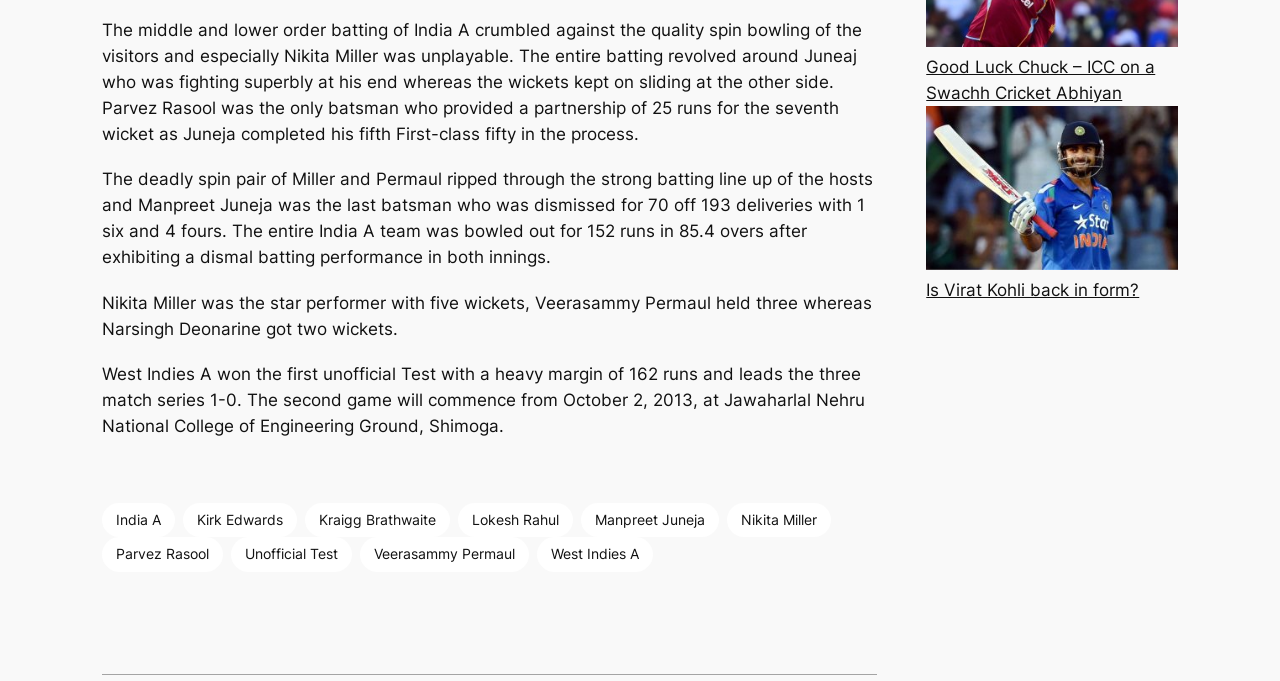Determine the bounding box coordinates for the area you should click to complete the following instruction: "Check the news about Virat Kohli".

[0.724, 0.411, 0.89, 0.44]